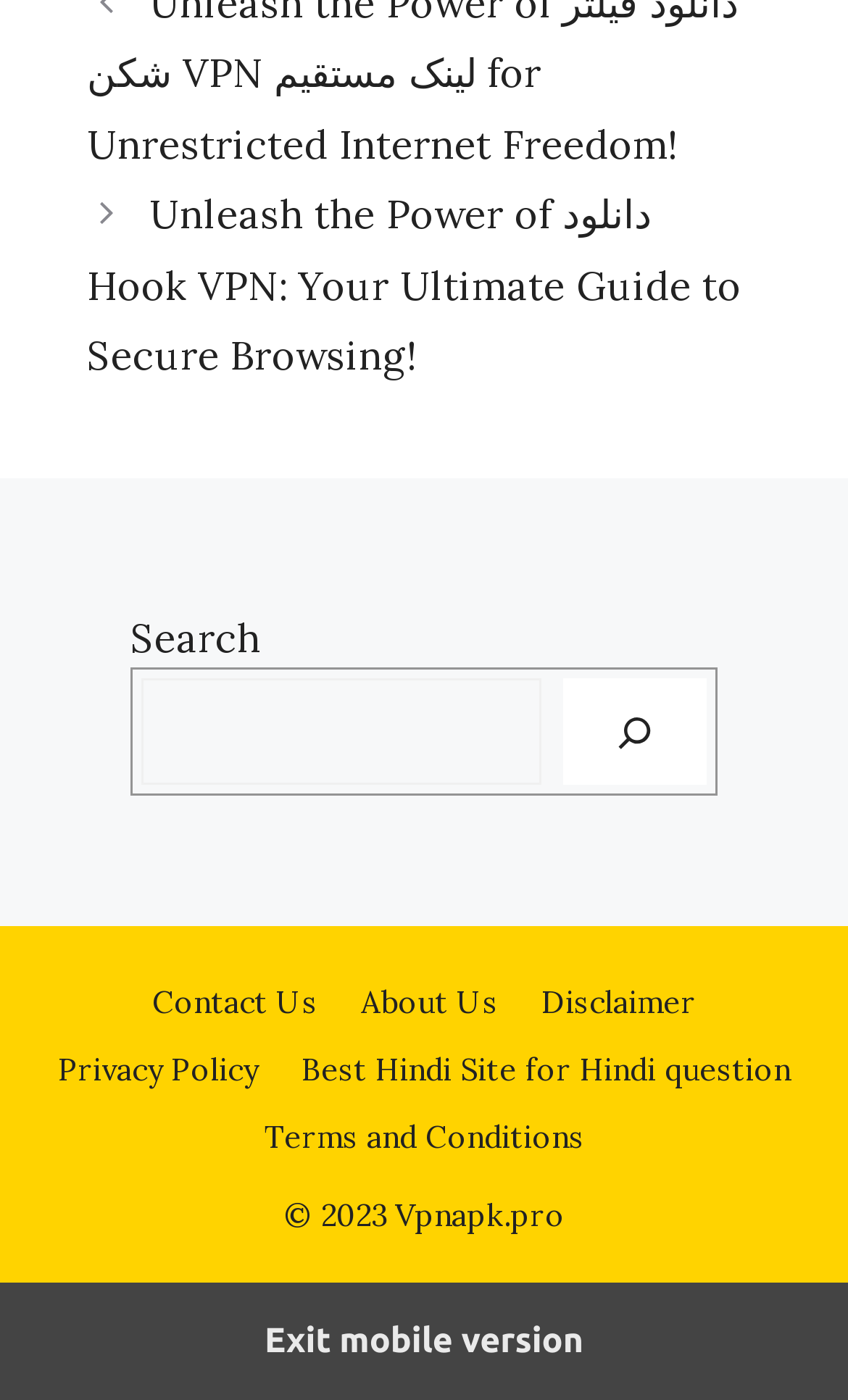What is the text on the button next to the search box?
Could you give a comprehensive explanation in response to this question?

The search box is accompanied by a button, and the text on this button is 'Search'. This button is likely used to submit the search query.